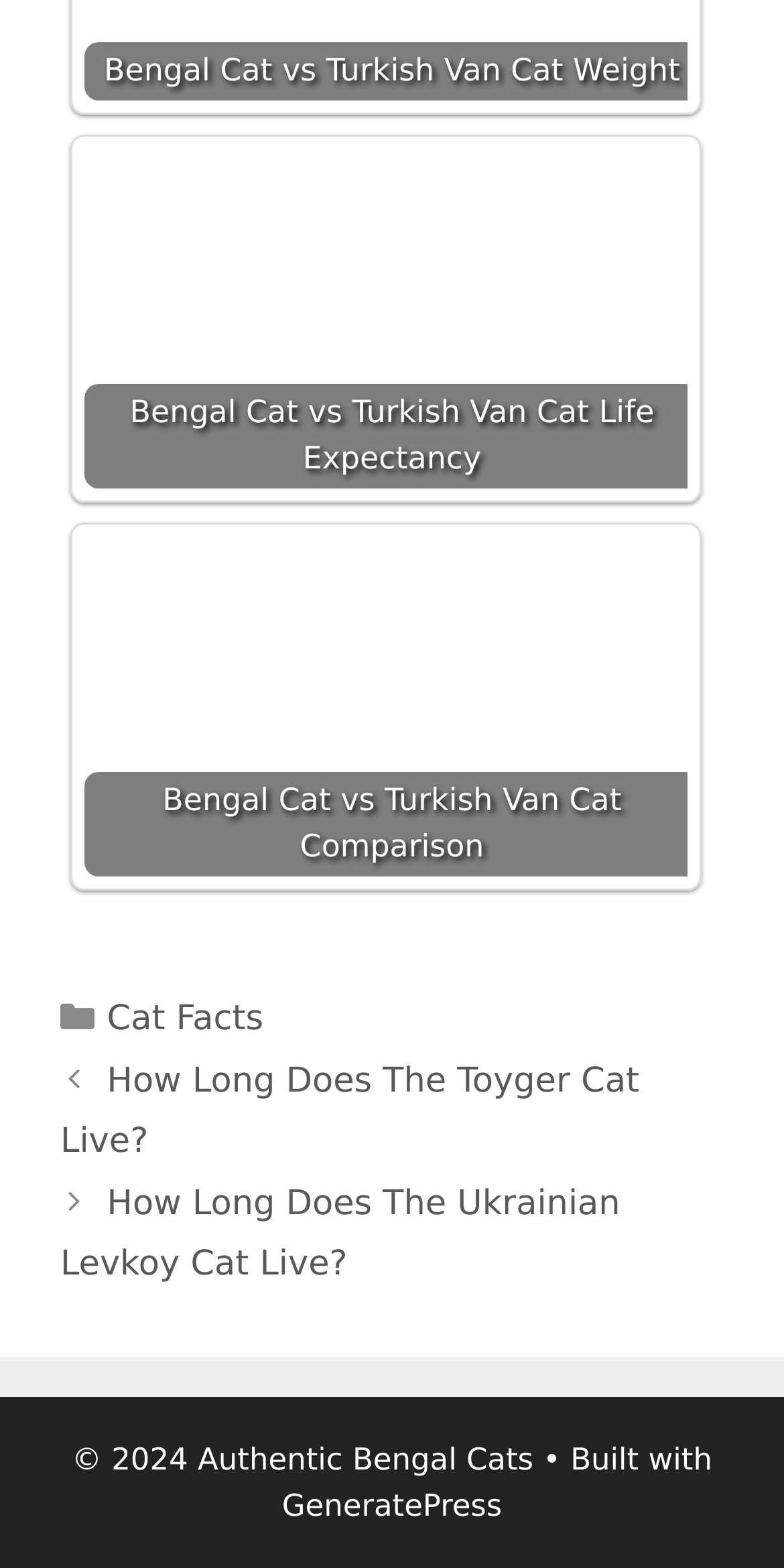How many links are in the footer?
Refer to the image and provide a one-word or short phrase answer.

5